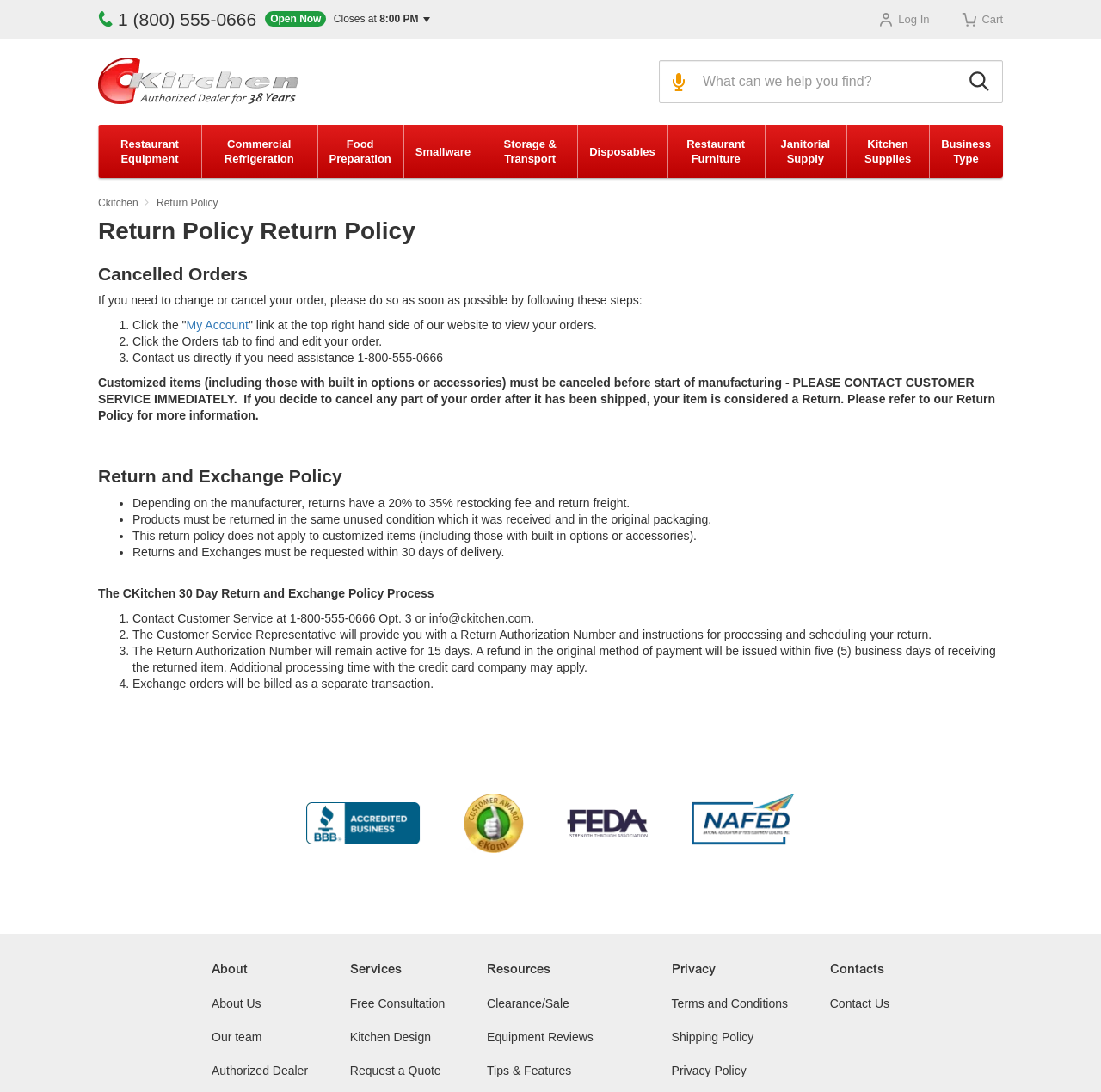Locate the bounding box coordinates of the area that needs to be clicked to fulfill the following instruction: "Contact us for assistance". The coordinates should be in the format of four float numbers between 0 and 1, namely [left, top, right, bottom].

[0.12, 0.322, 0.402, 0.334]